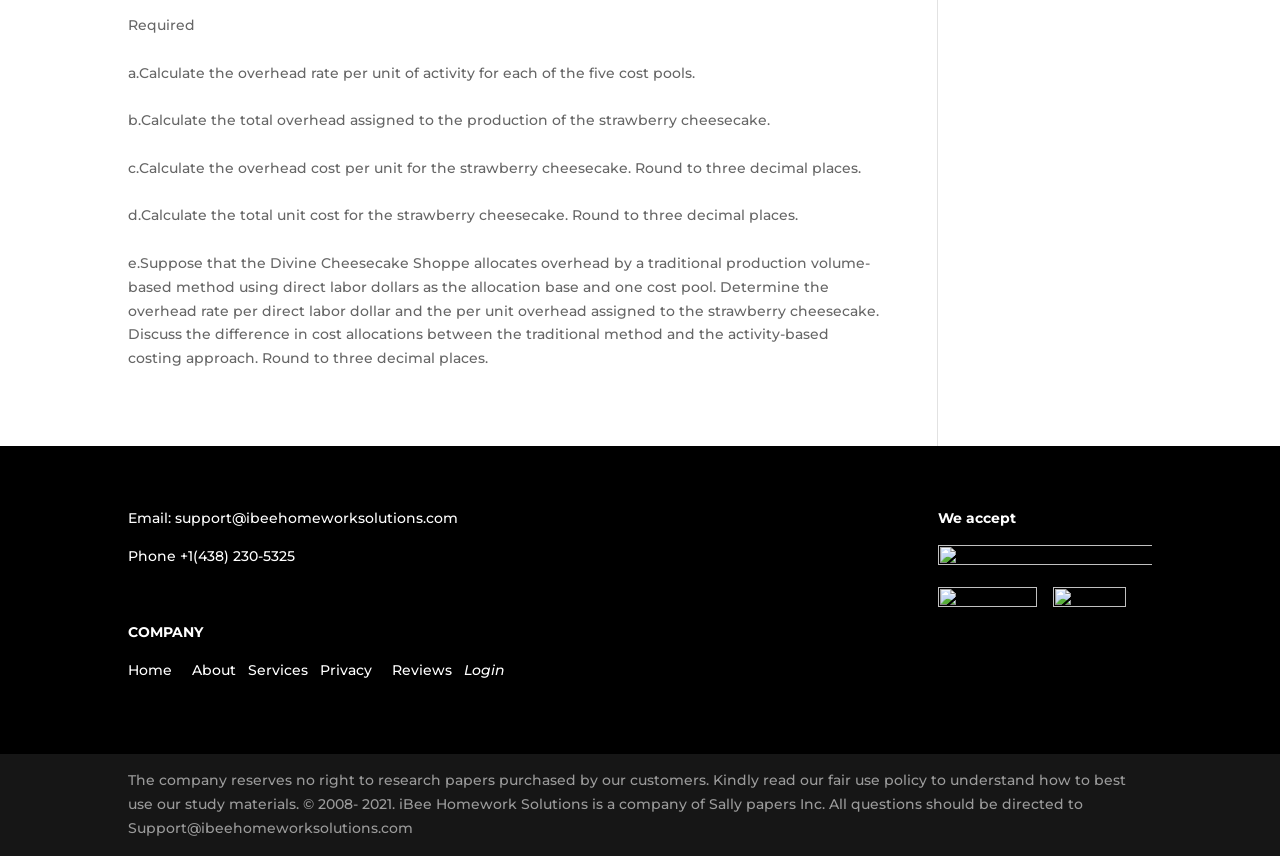Refer to the image and offer a detailed explanation in response to the question: What is the allocation base used in the traditional method?

The allocation base used in the traditional method is mentioned in the problem statement 'e' which says 'Determine the overhead rate per direct labor dollar and the per unit overhead assigned to the strawberry cheesecake.' This indicates that the traditional method uses direct labor dollars as the allocation base.